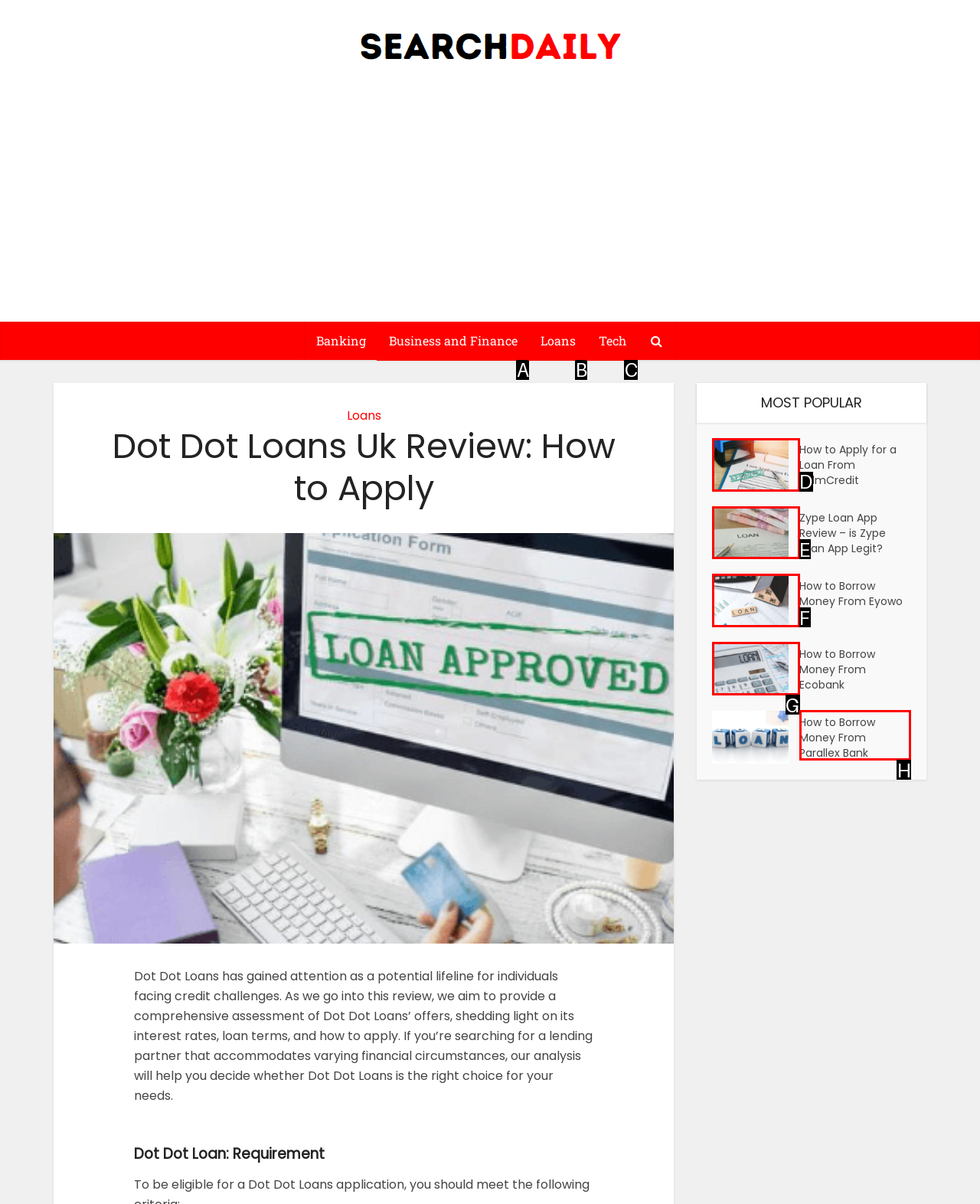Identify the HTML element that should be clicked to accomplish the task: Apply for a Loan From Palm Credit
Provide the option's letter from the given choices.

D